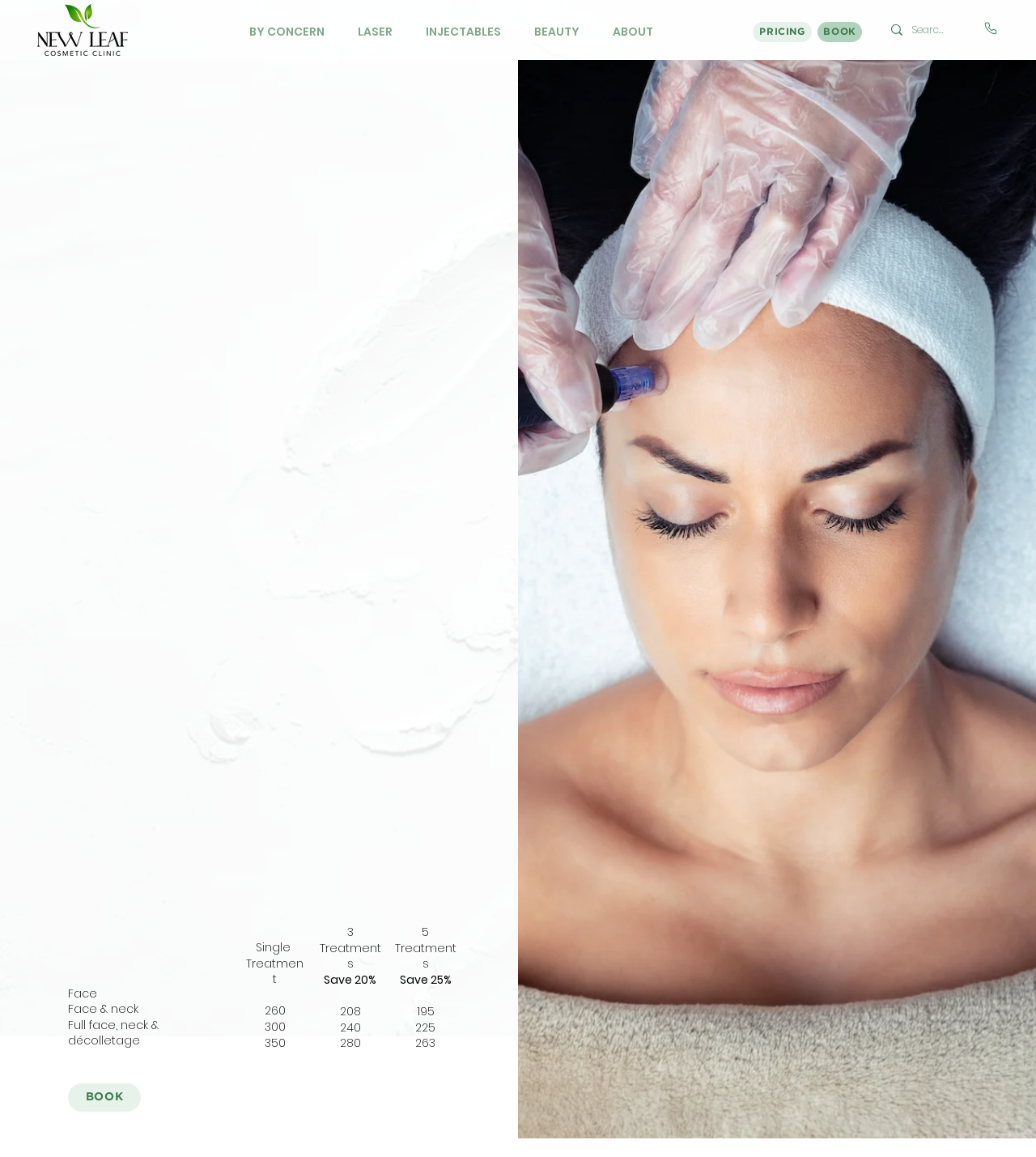Indicate the bounding box coordinates of the element that needs to be clicked to satisfy the following instruction: "Click the 'NEW LEAF - LOGO' image". The coordinates should be four float numbers between 0 and 1, i.e., [left, top, right, bottom].

[0.036, 0.003, 0.123, 0.048]